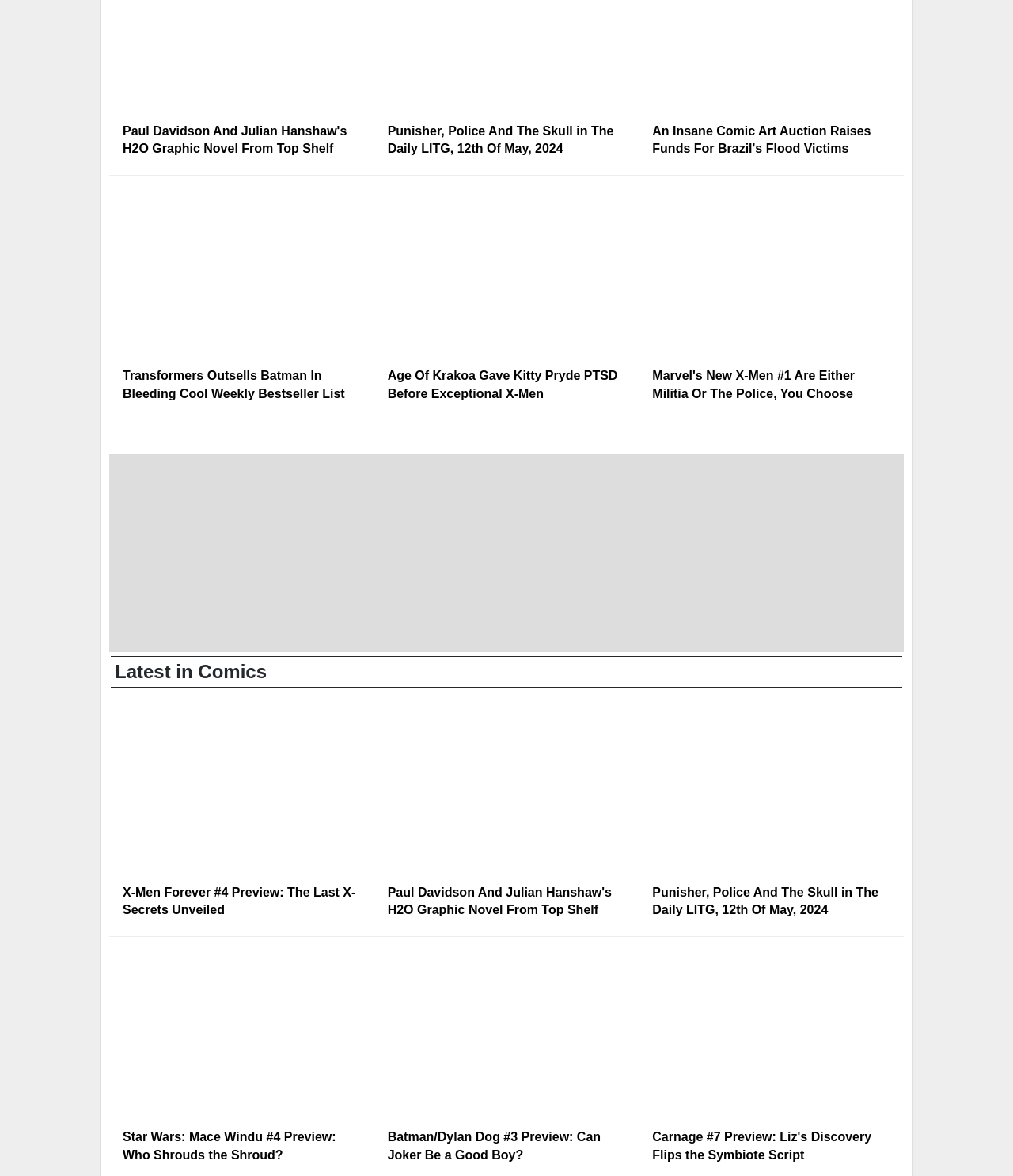Predict the bounding box coordinates of the area that should be clicked to accomplish the following instruction: "View the 'About the Author' page". The bounding box coordinates should consist of four float numbers between 0 and 1, i.e., [left, top, right, bottom].

None